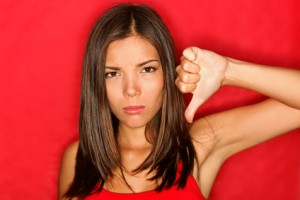What is the theme of the accompanying article?
Look at the screenshot and give a one-word or phrase answer.

Negative Online Reviews